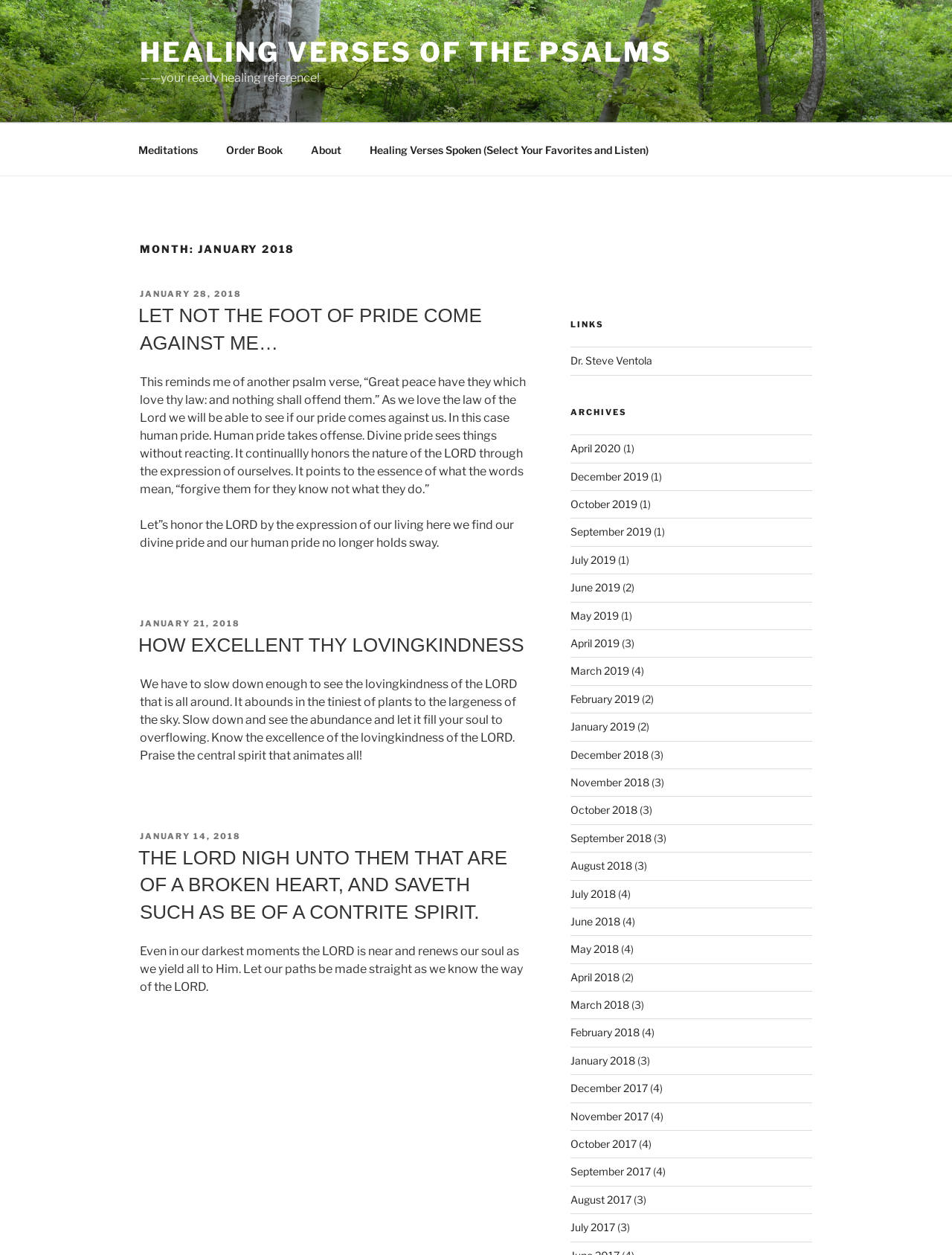What is the title or heading displayed on the webpage?

MONTH: JANUARY 2018